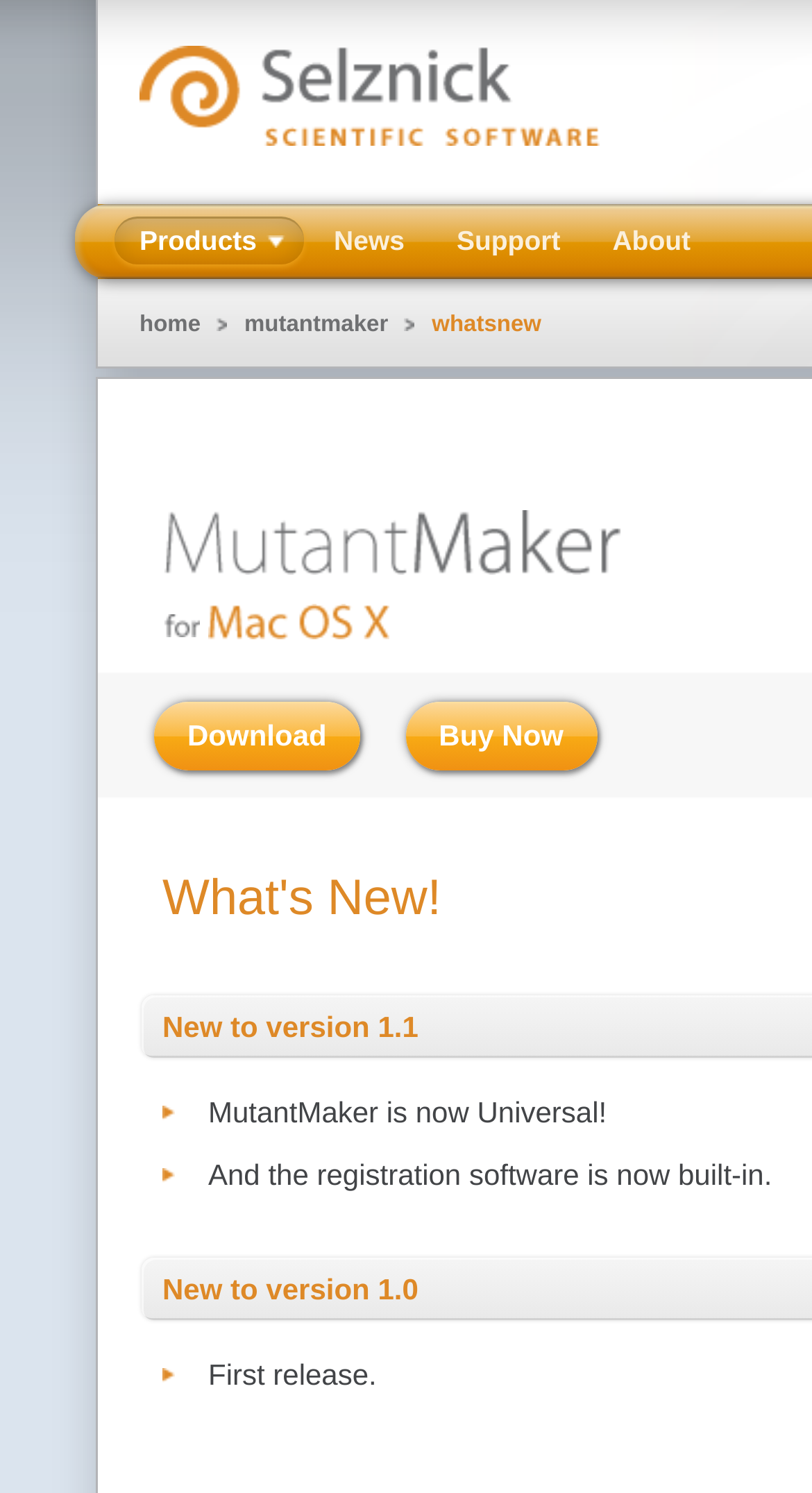Summarize the contents and layout of the webpage in detail.

The webpage is about MutantMaker, a software company that develops various products, including PasswordWallet Password Manager and Generator, SmartWrap, and MoonMenu. 

At the top of the page, there is a navigation menu with five links: "Products", "News", "Support", "About", and "home" from left to right. Below this menu, there are three more links: "mutantmaker", "whatsnew", and another empty link. 

On the left side of the page, there is a prominent link to "Download" and another to "Buy Now" below it. 

The main content of the page is divided into three sections. The first section announces that "MutantMaker is now Universal!" and provides more information about the registration software being built-in. The second section appears to be a continuation of the first section, discussing the first release of the software.